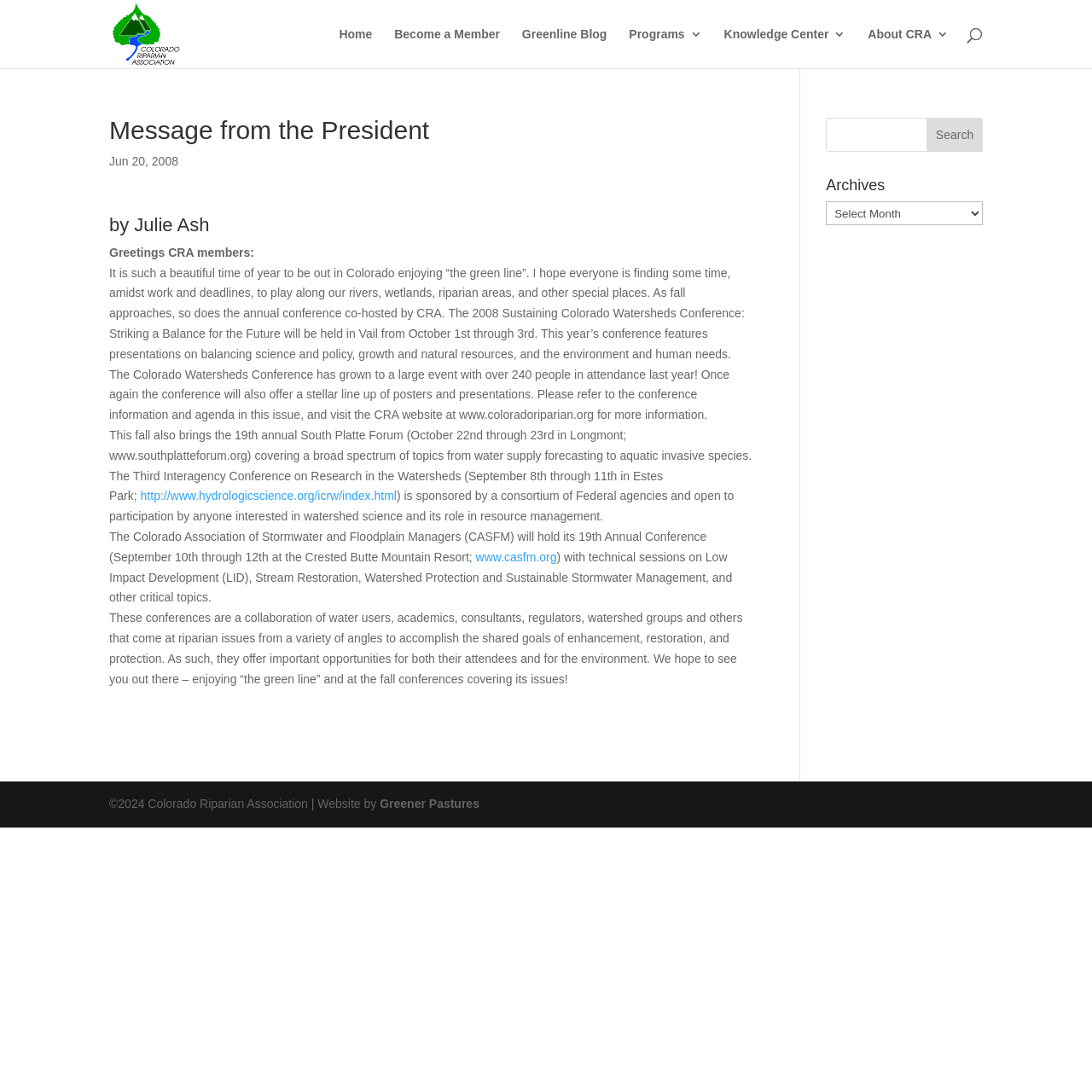Please locate the bounding box coordinates for the element that should be clicked to achieve the following instruction: "Click the link to the Colorado Riparian Association website". Ensure the coordinates are given as four float numbers between 0 and 1, i.e., [left, top, right, bottom].

[0.103, 0.024, 0.165, 0.036]